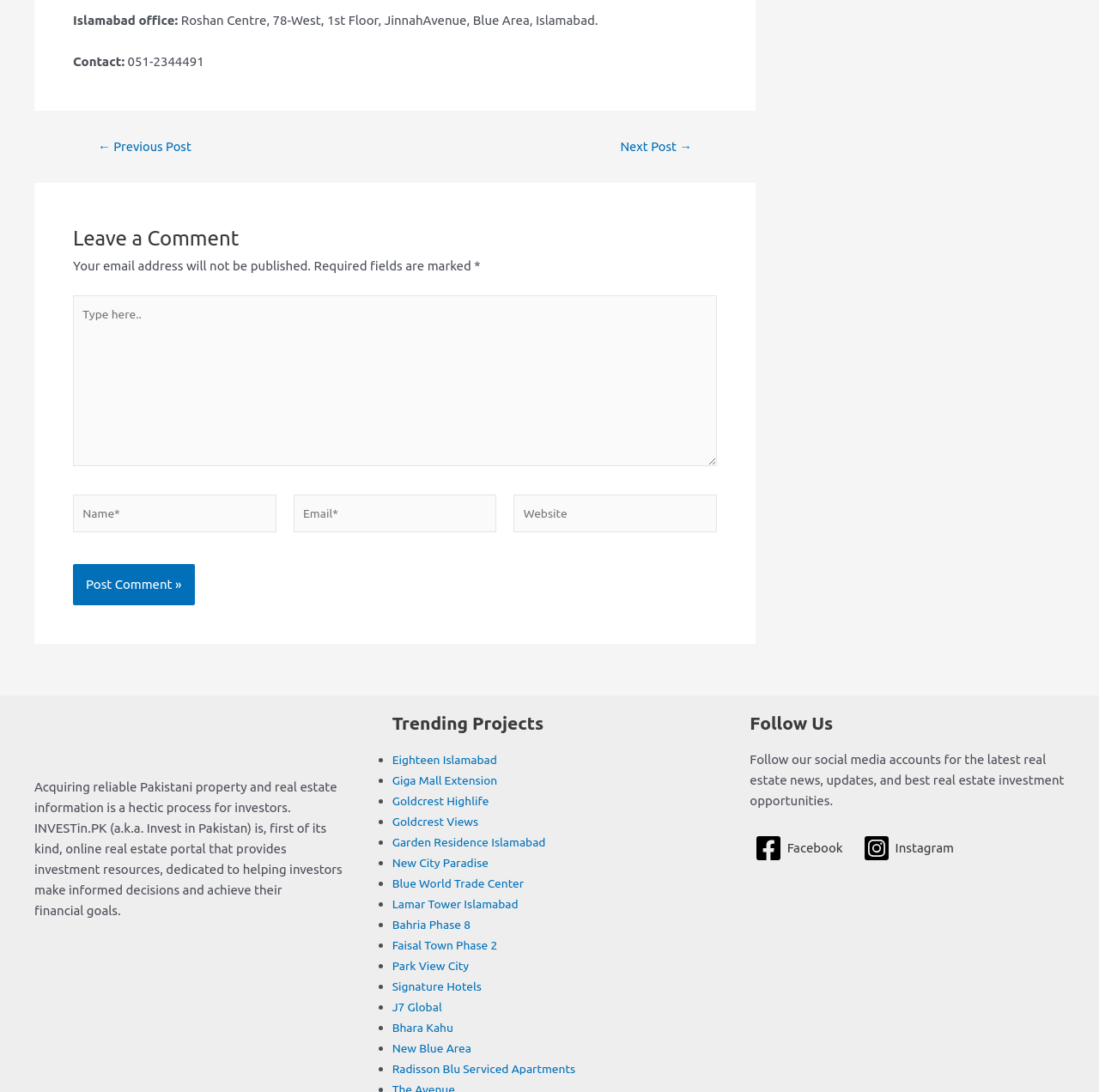Provide a one-word or brief phrase answer to the question:
What is the purpose of the button 'Post Comment »'

To post a comment